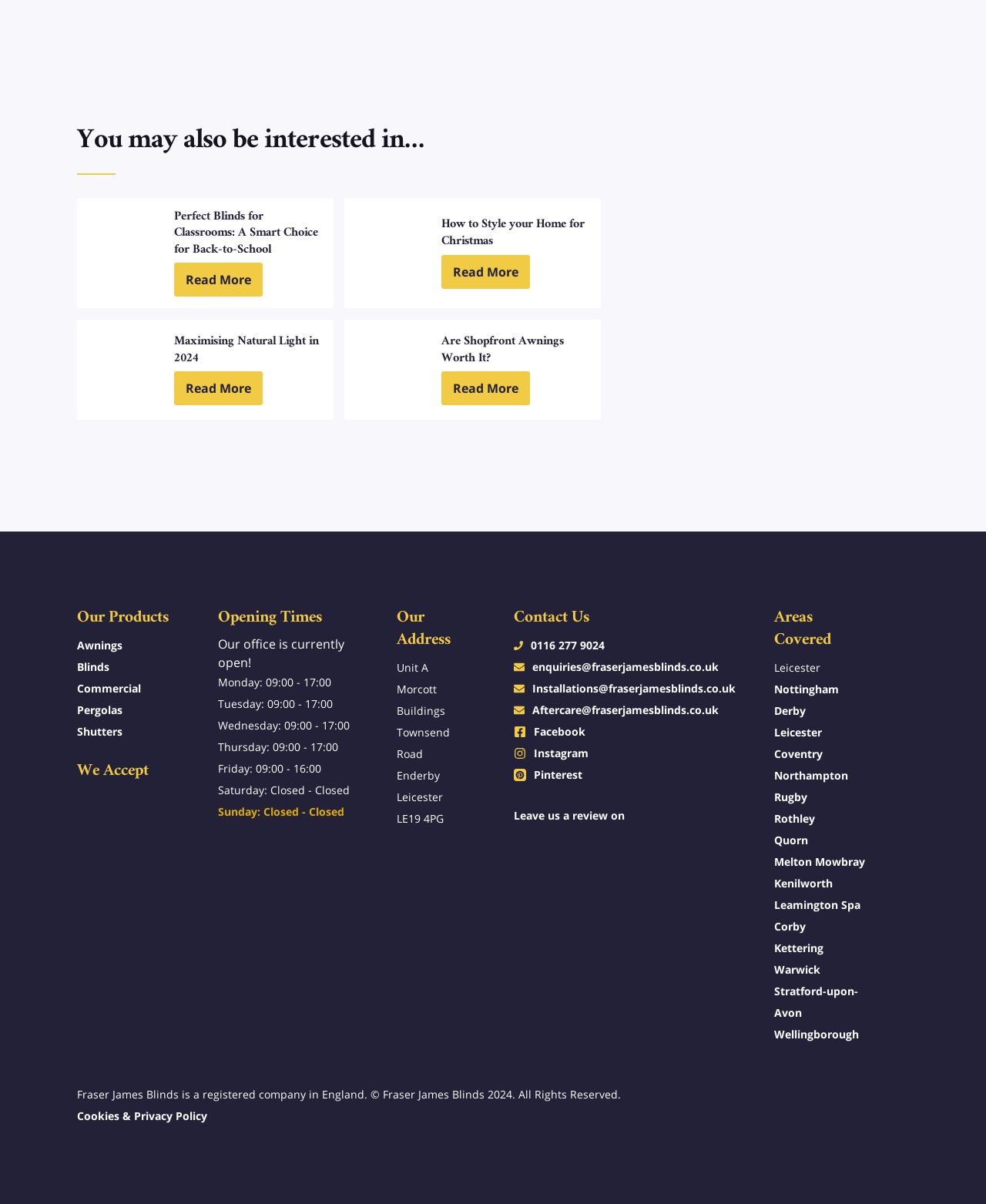Given the description "0116 277 9024", determine the bounding box of the corresponding UI element.

[0.538, 0.53, 0.613, 0.542]